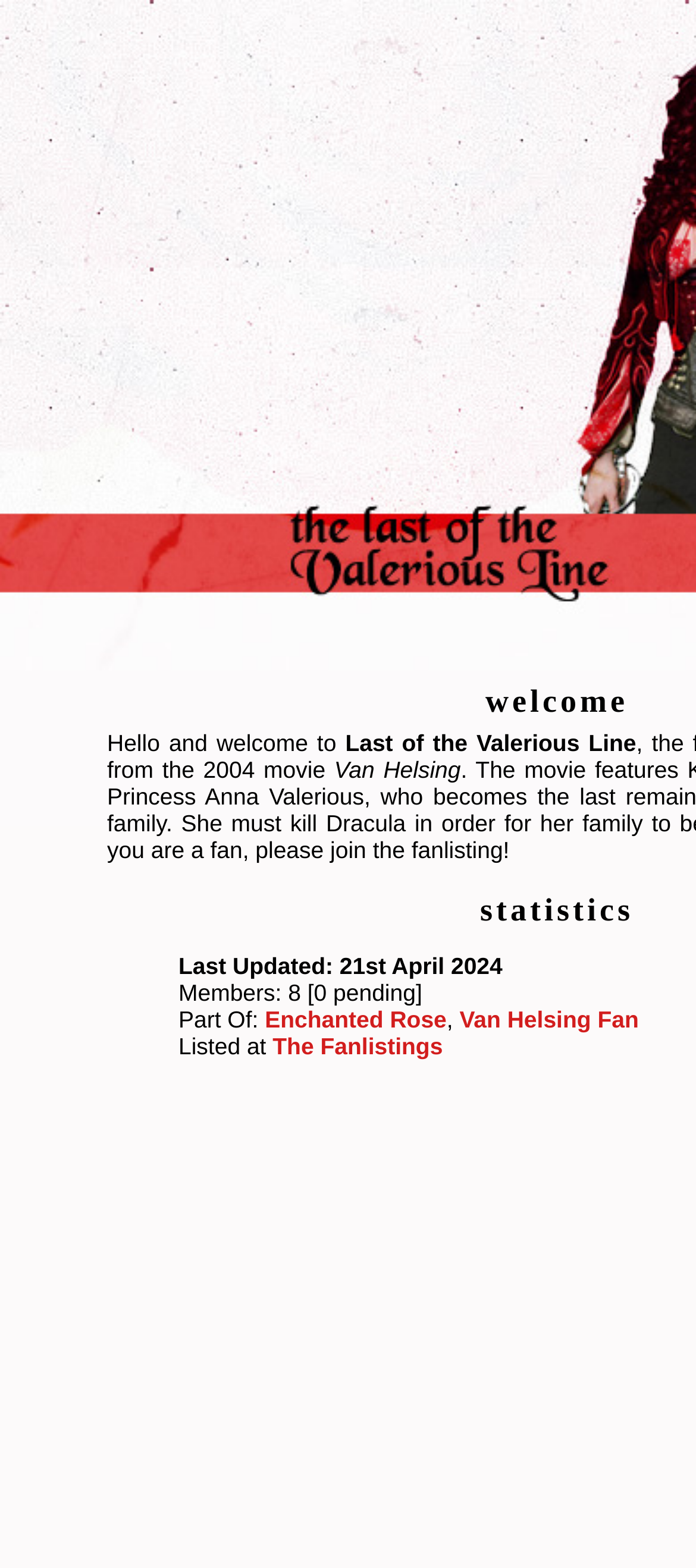Please provide a short answer using a single word or phrase for the question:
What is the name of the fanlisting?

Last of the Valerious Line